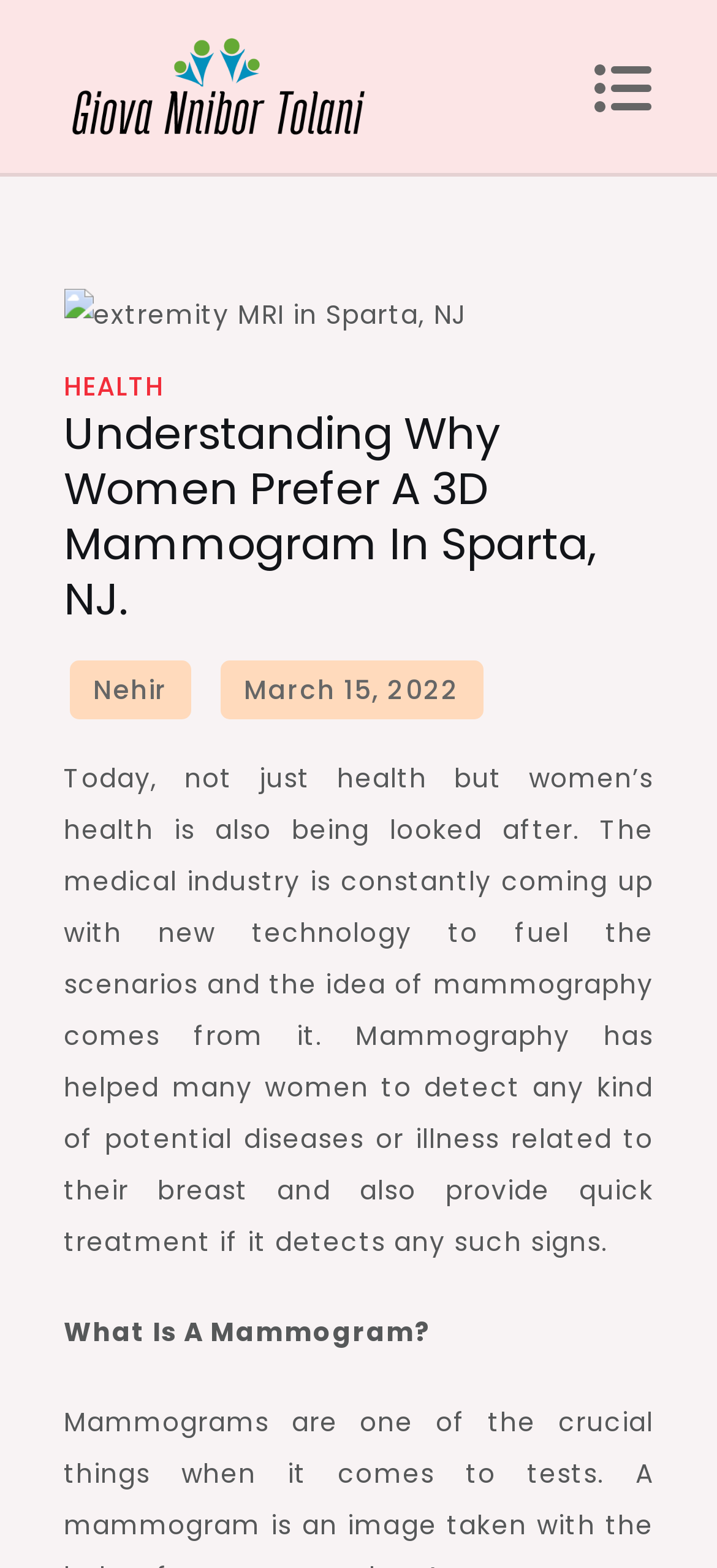Please reply to the following question using a single word or phrase: 
What is the topic of the article?

3D Mammogram